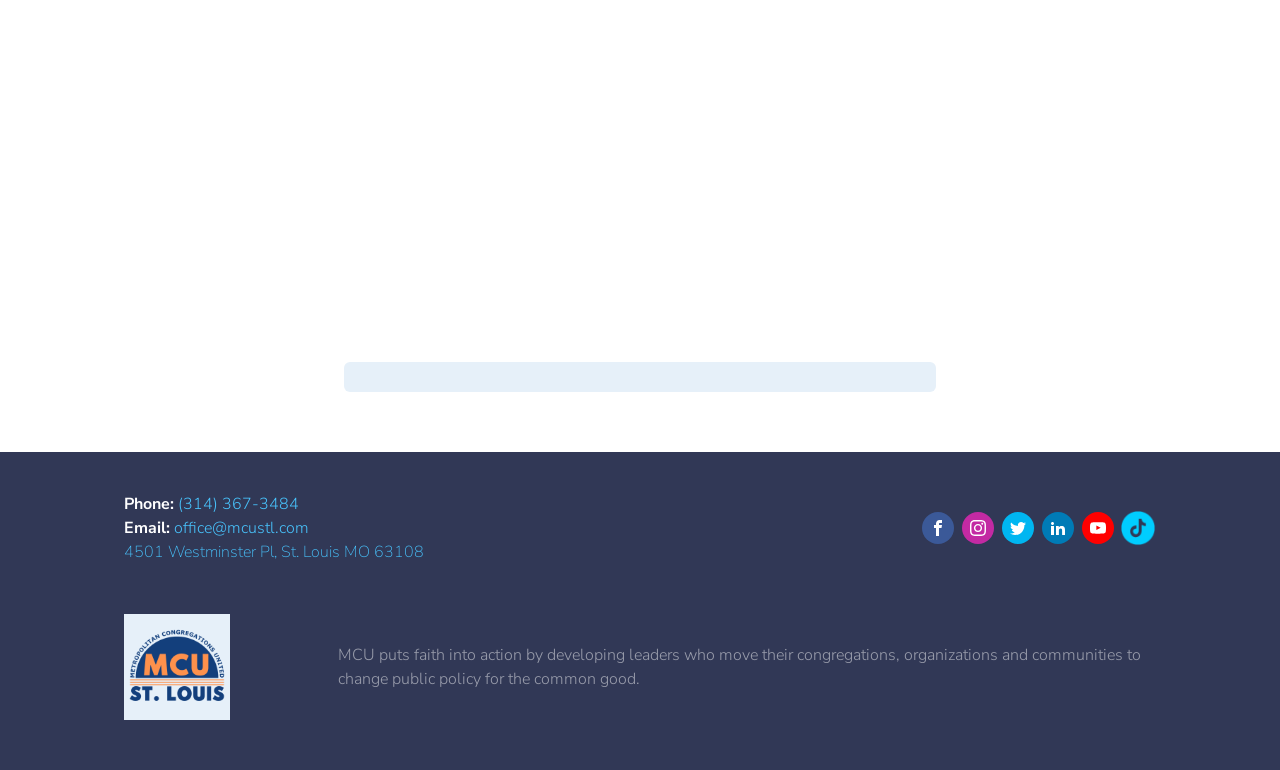Please determine the bounding box coordinates of the section I need to click to accomplish this instruction: "Check MCU on Instagram".

[0.752, 0.664, 0.777, 0.706]